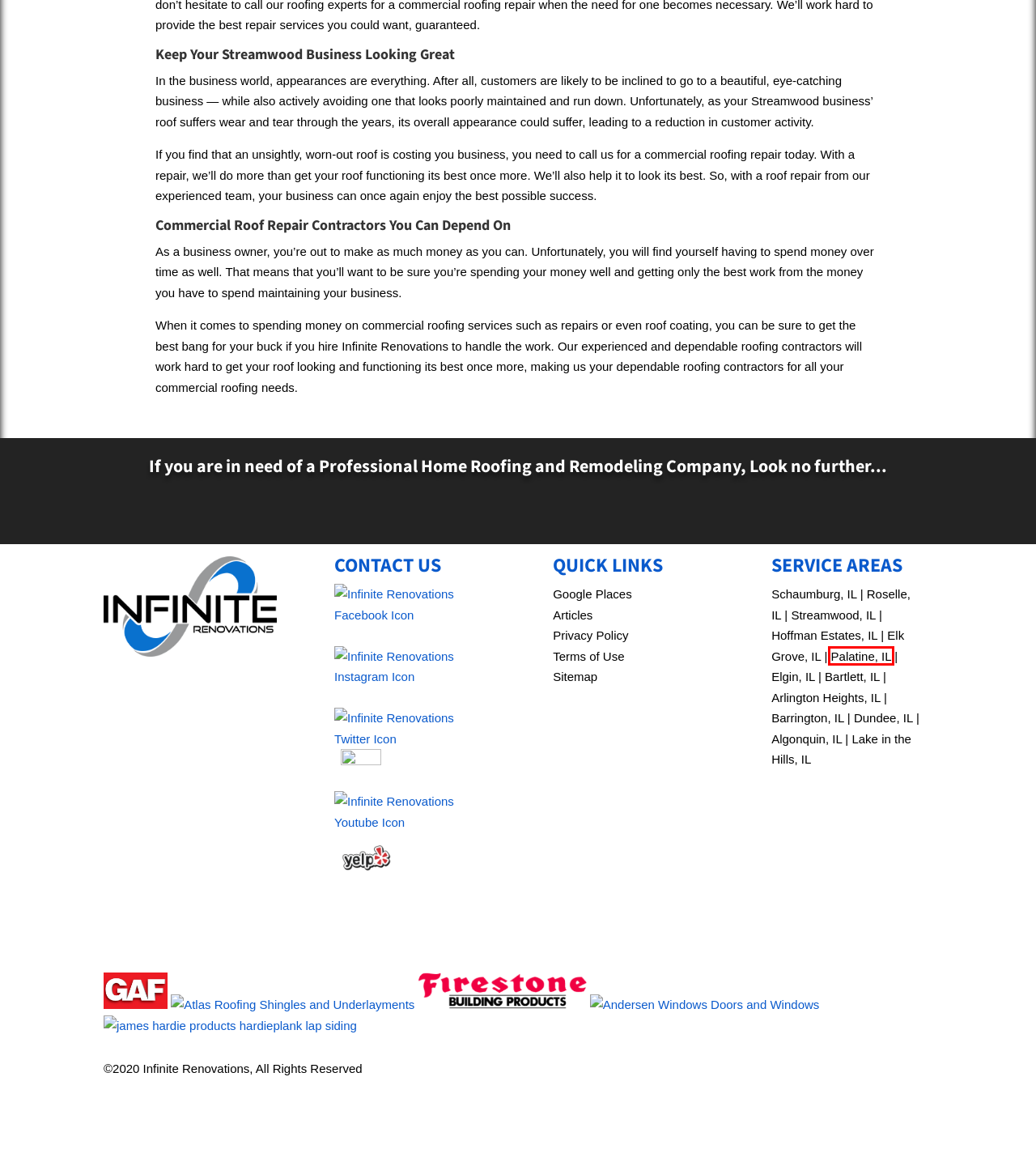Examine the screenshot of a webpage with a red bounding box around a UI element. Your task is to identify the webpage description that best corresponds to the new webpage after clicking the specified element. The given options are:
A. ELK GROVE ROOFING SERVICES | Infinite Renovations
B. Hardie® Plank Lap Siding | James Hardie
C. LAKE IN THE HILLS ROOFING SERVICES | Infinite Renovations
D. ALGONQUIN ROOFING SERVICES | Infinite Renovations
E. PALATINE ROOFING SERVICES | Infinite Renovations
F. ARLINGTON HEIGHTS ROOFING SERVICES | Infinite Renovations
G. TERMS OF USE | Infinite Renovations
H. Andersen Windows & Doors | LOVE THE LIFE YOU SEE.™

E